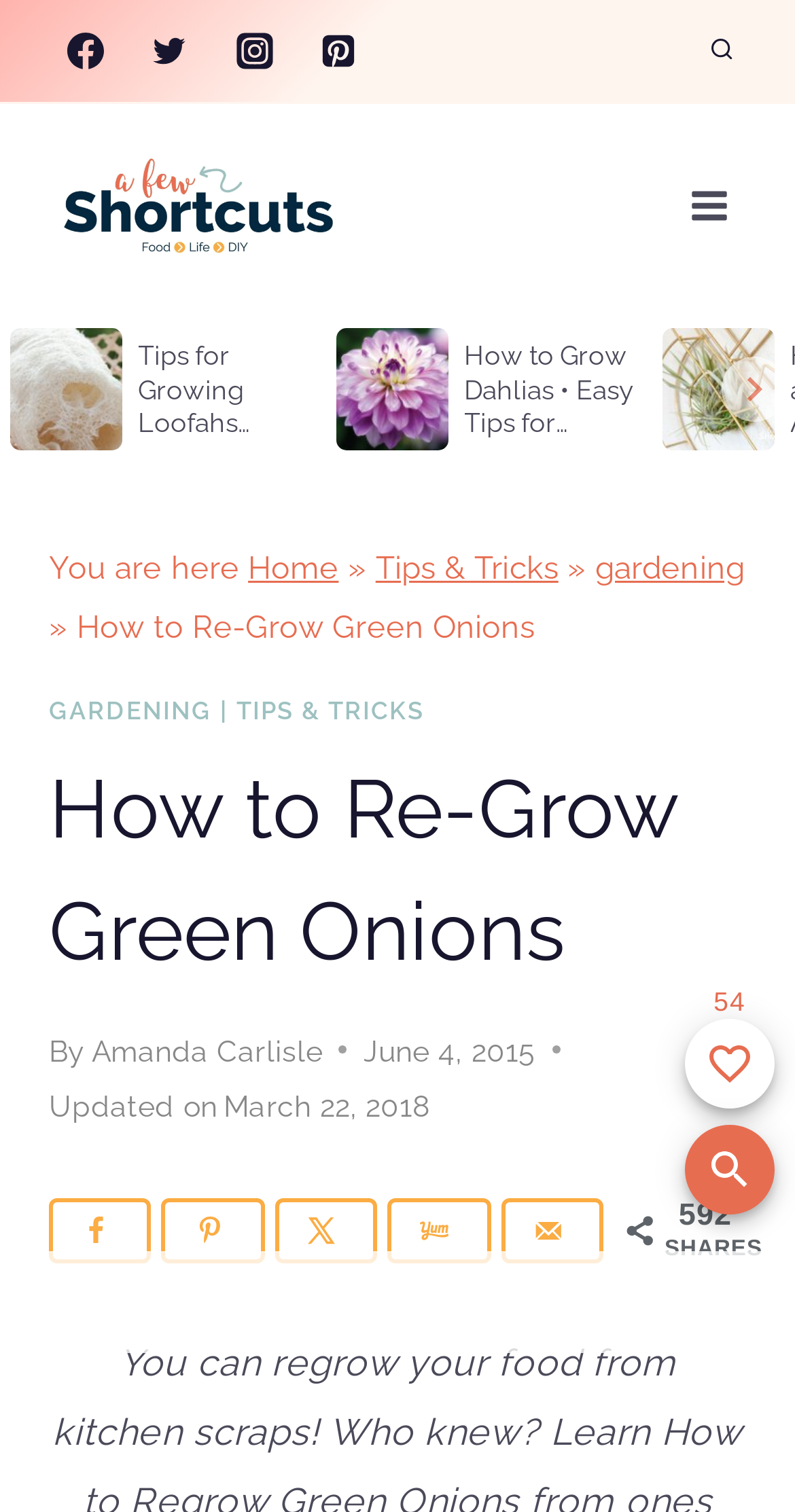How many times has this page been favorited?
Identify the answer in the screenshot and reply with a single word or phrase.

54 times